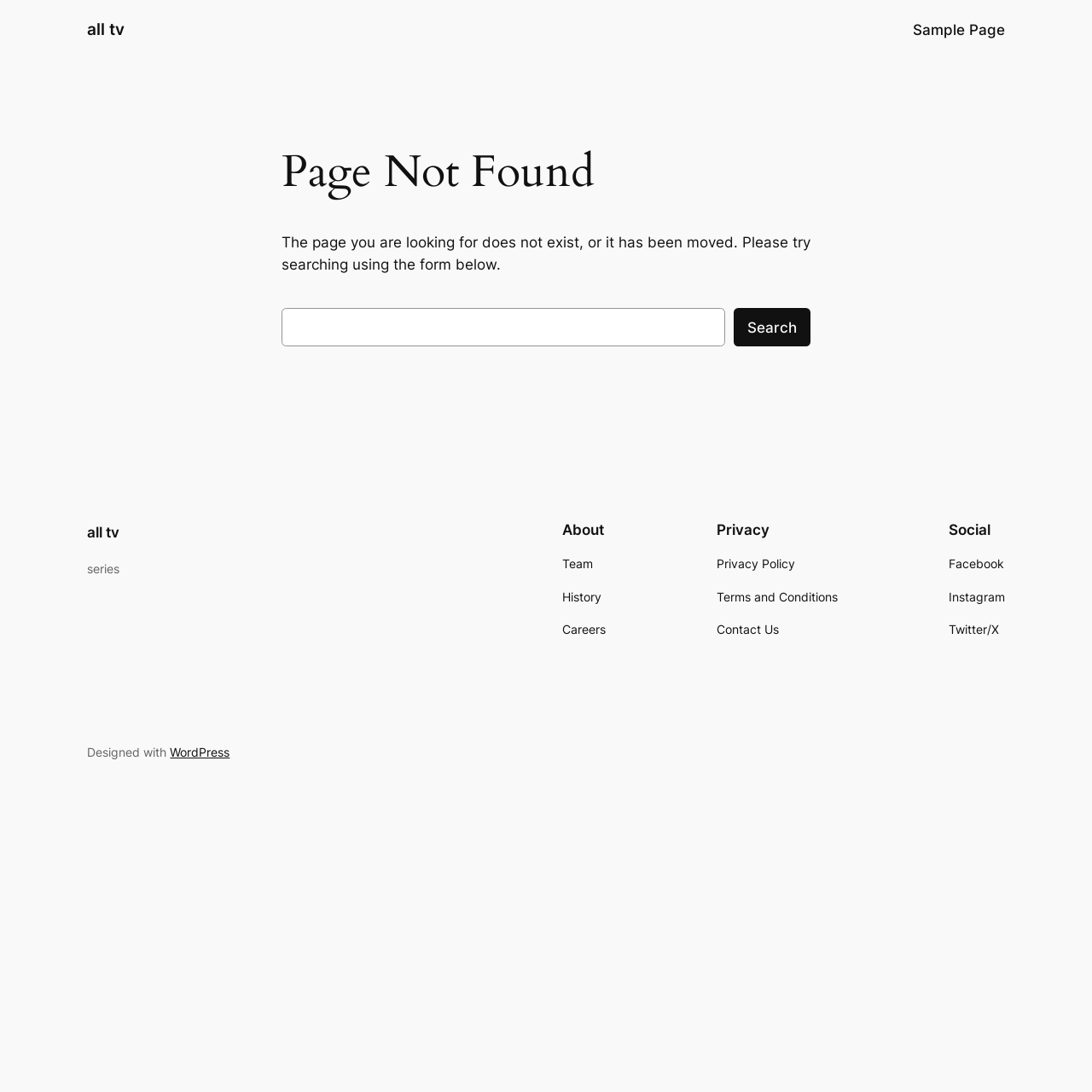What is the purpose of the search box?
From the image, respond with a single word or phrase.

To search for content